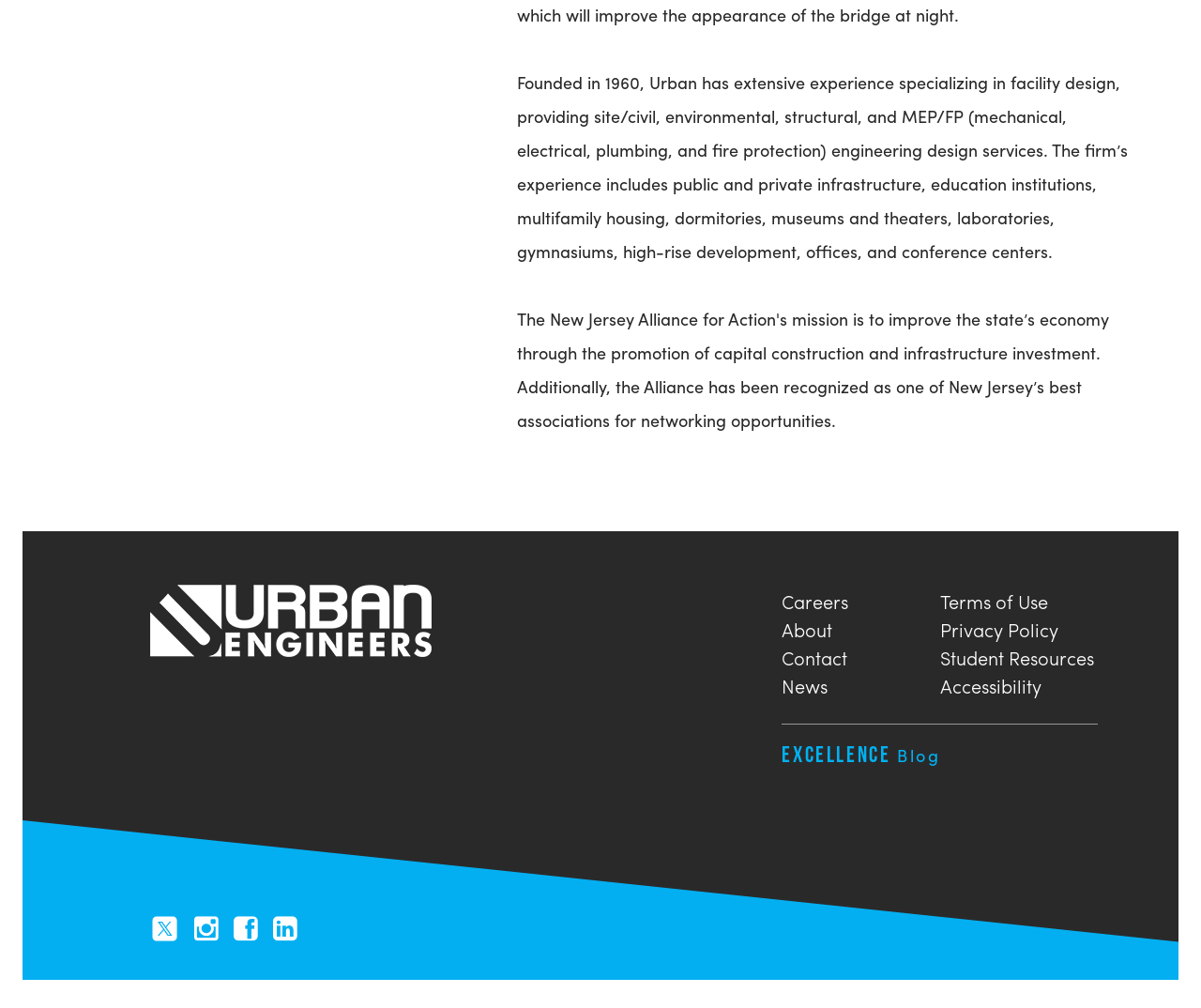What is the name of the company?
Please answer the question as detailed as possible.

The company name is mentioned in the link 'Urban Engineers' which is located at the top of the webpage.